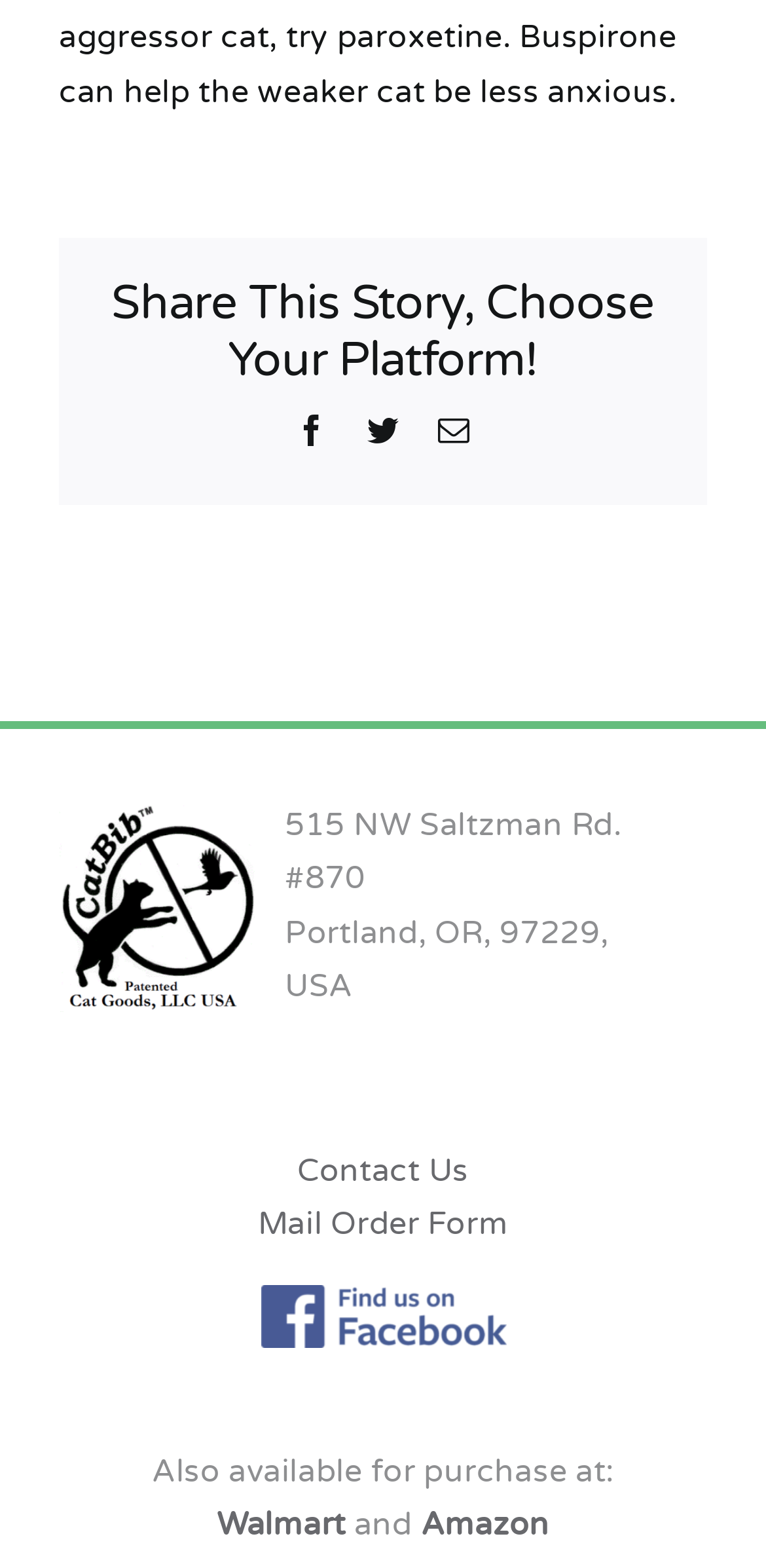How many ways are there to purchase the product?
Examine the image and give a concise answer in one word or a short phrase.

3